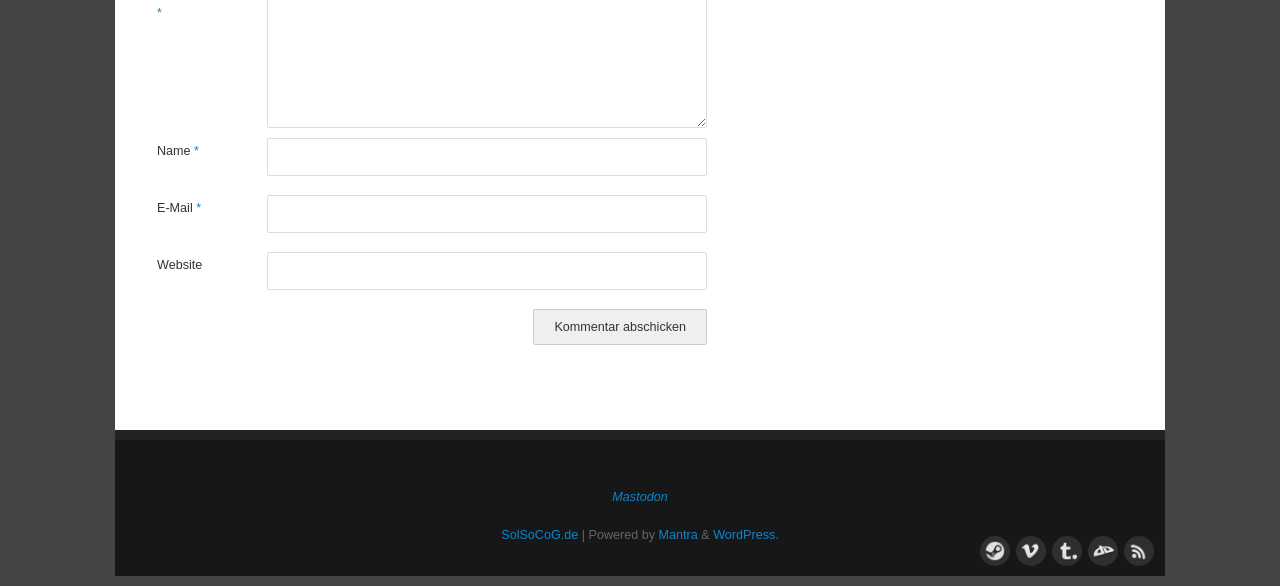Pinpoint the bounding box coordinates of the element that must be clicked to accomplish the following instruction: "Submit your comment". The coordinates should be in the format of four float numbers between 0 and 1, i.e., [left, top, right, bottom].

[0.417, 0.528, 0.552, 0.589]